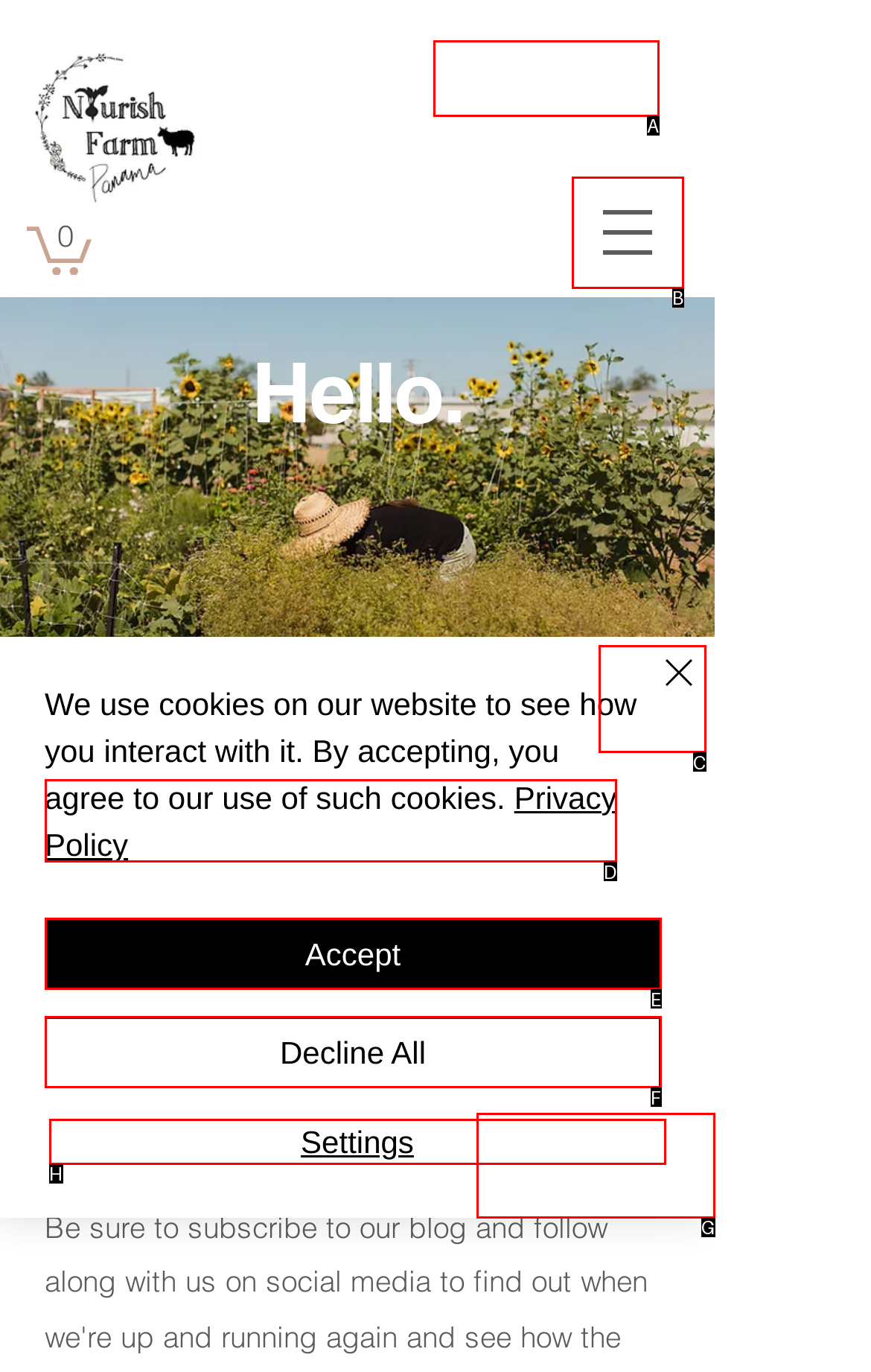Select the HTML element that corresponds to the description: parent_node: 0 aria-label="Open navigation menu". Reply with the letter of the correct option.

B